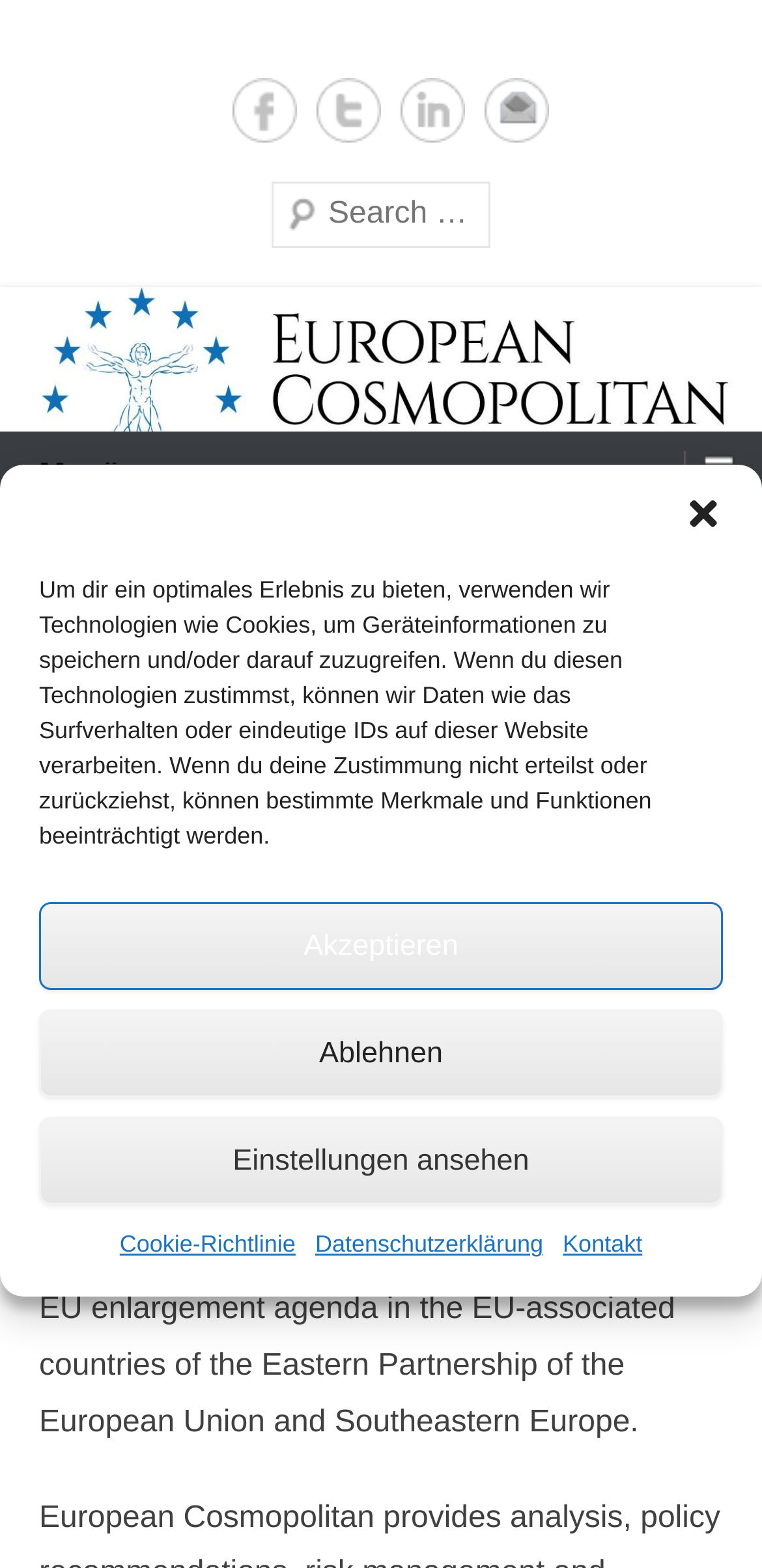What is the purpose of the website?
Based on the visual, give a brief answer using one word or a short phrase.

Provide expertise and analysis